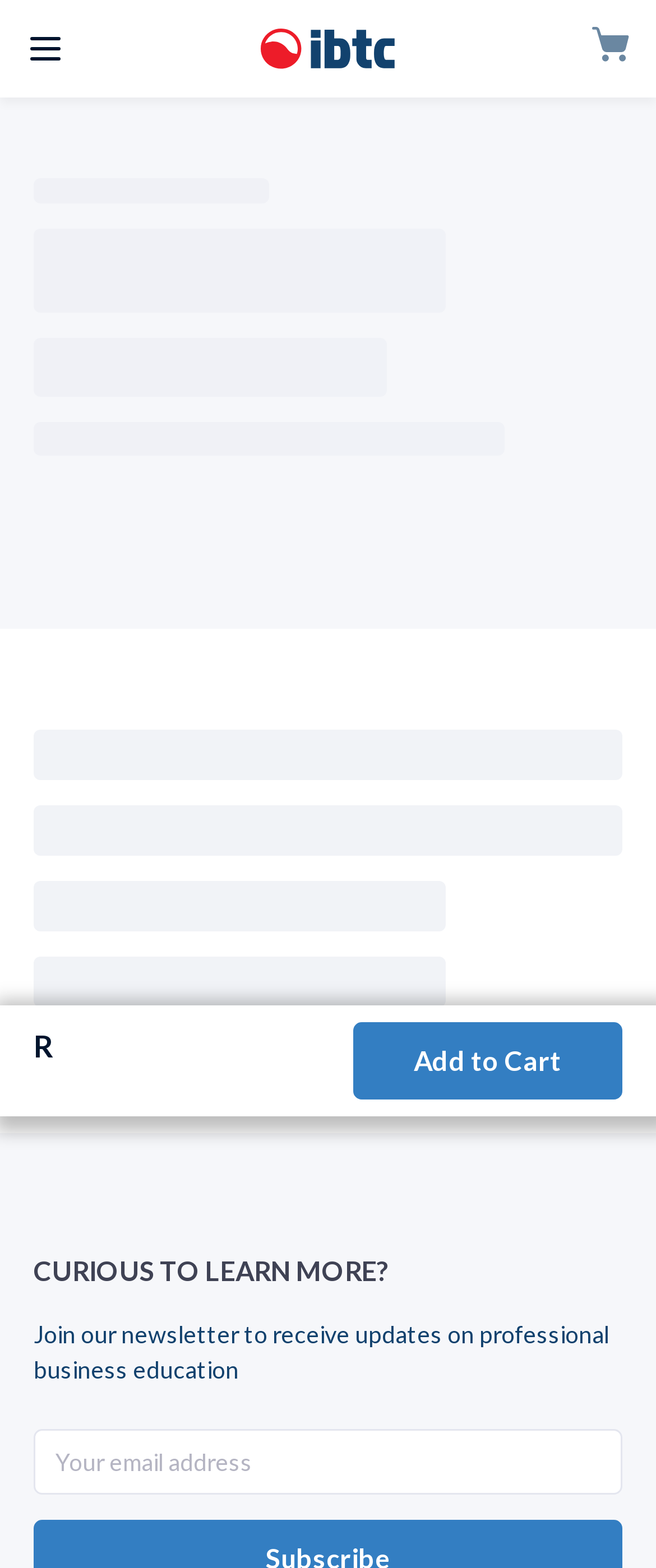Provide a single word or phrase to answer the given question: 
What is the purpose of the website?

Professional Business Education